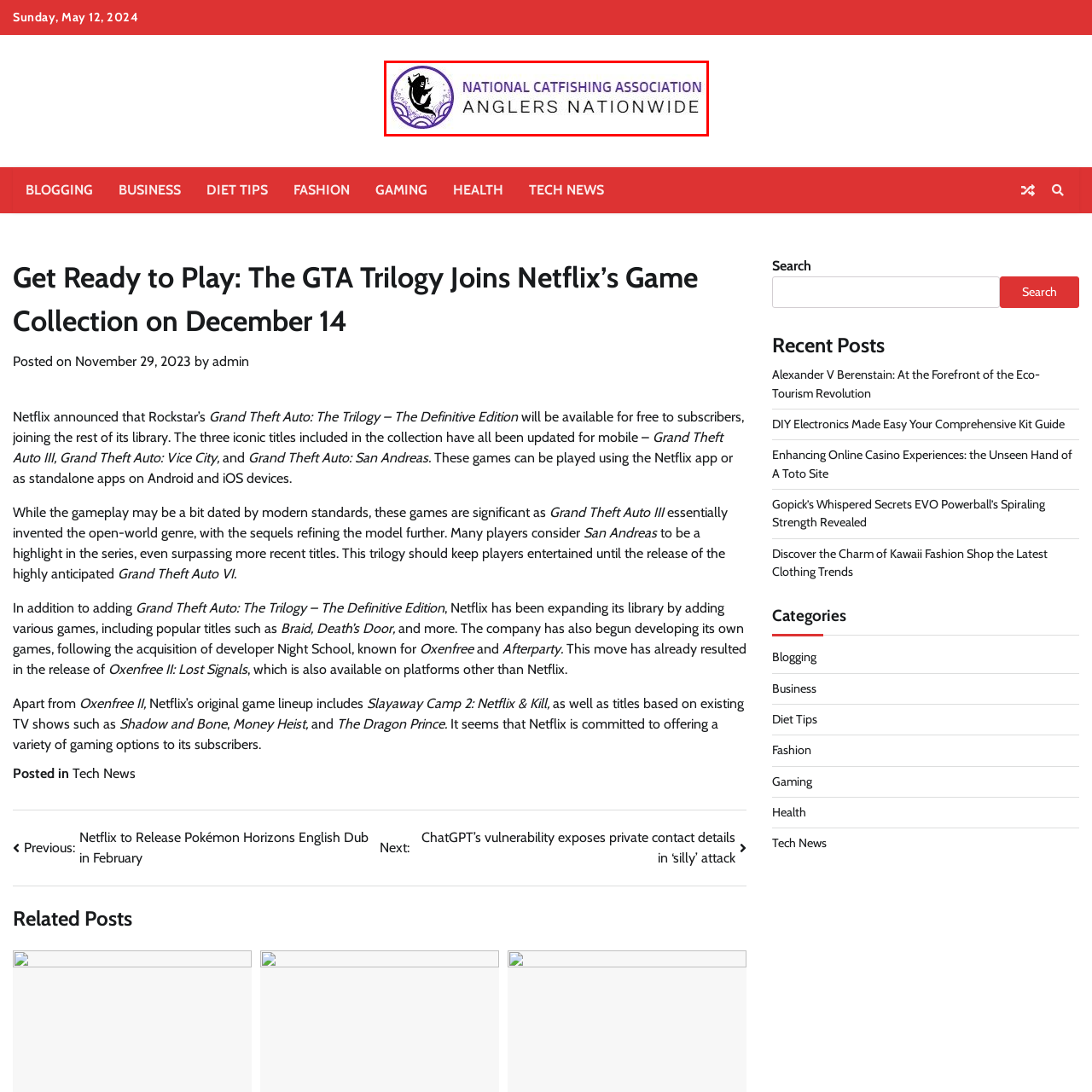What is the symbol on the logo?
Inspect the image area outlined by the red bounding box and deliver a detailed response to the question, based on the elements you observe.

The caption explains that the design includes a stylized black catfish, symbolizing the association's focus on this popular angling pursuit.